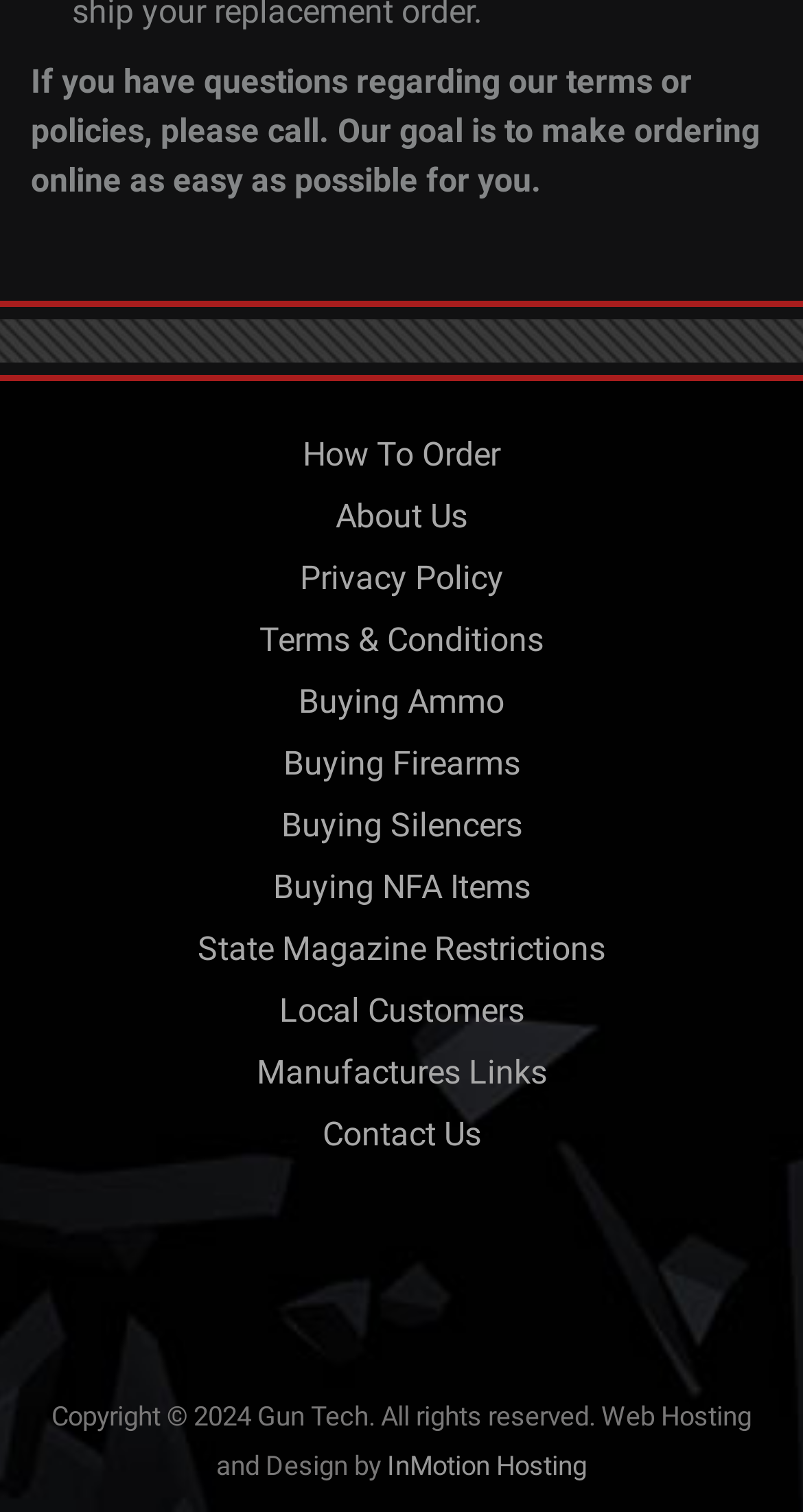What is the copyright year of the website?
Examine the screenshot and reply with a single word or phrase.

2024